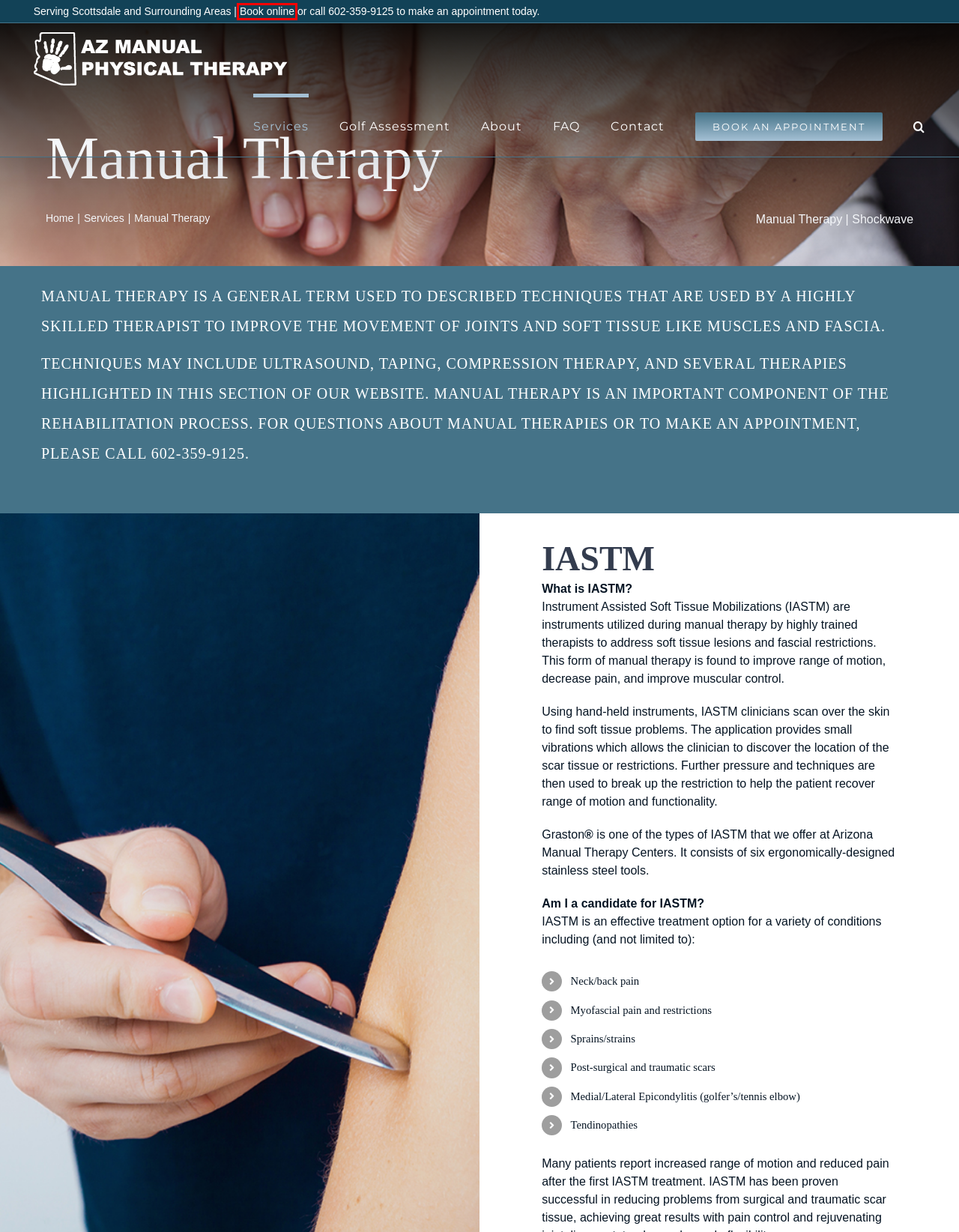You are provided with a screenshot of a webpage where a red rectangle bounding box surrounds an element. Choose the description that best matches the new webpage after clicking the element in the red bounding box. Here are the choices:
A. Services – AZ Manual Physical Therapy
B. FAQ – AZ Manual Physical Therapy
C. About – AZ Manual Physical Therapy
D. Golf Assessment – AZ Manual Physical Therapy
E. Contact – AZ Manual Physical Therapy
F. Shockwave – AZ Manual Physical Therapy
G. Book an Appointment – AZ Manual Physical Therapy
H. AZ Manual Physical Therapy – (602) 359-9125

G